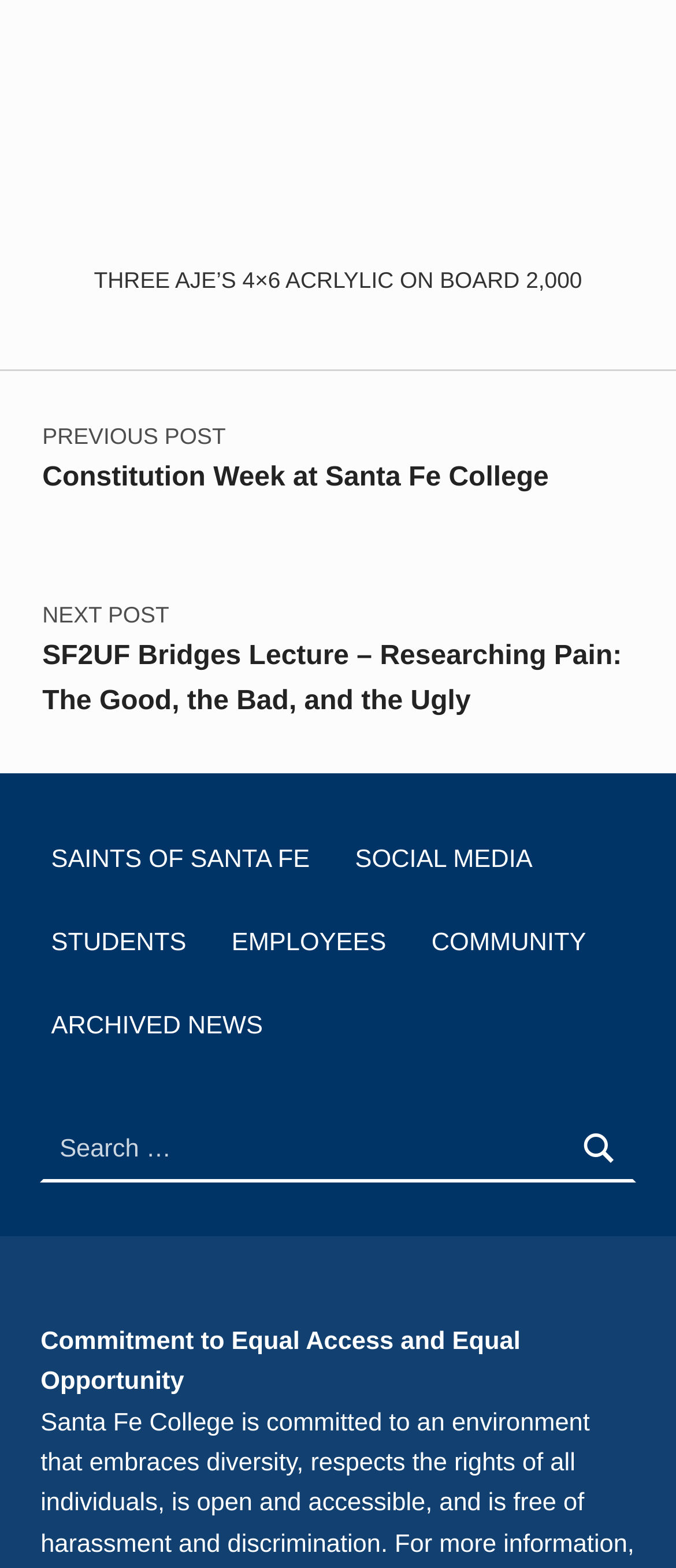Please identify the bounding box coordinates of the element that needs to be clicked to execute the following command: "Check archived news". Provide the bounding box using four float numbers between 0 and 1, formatted as [left, top, right, bottom].

[0.06, 0.633, 0.405, 0.674]